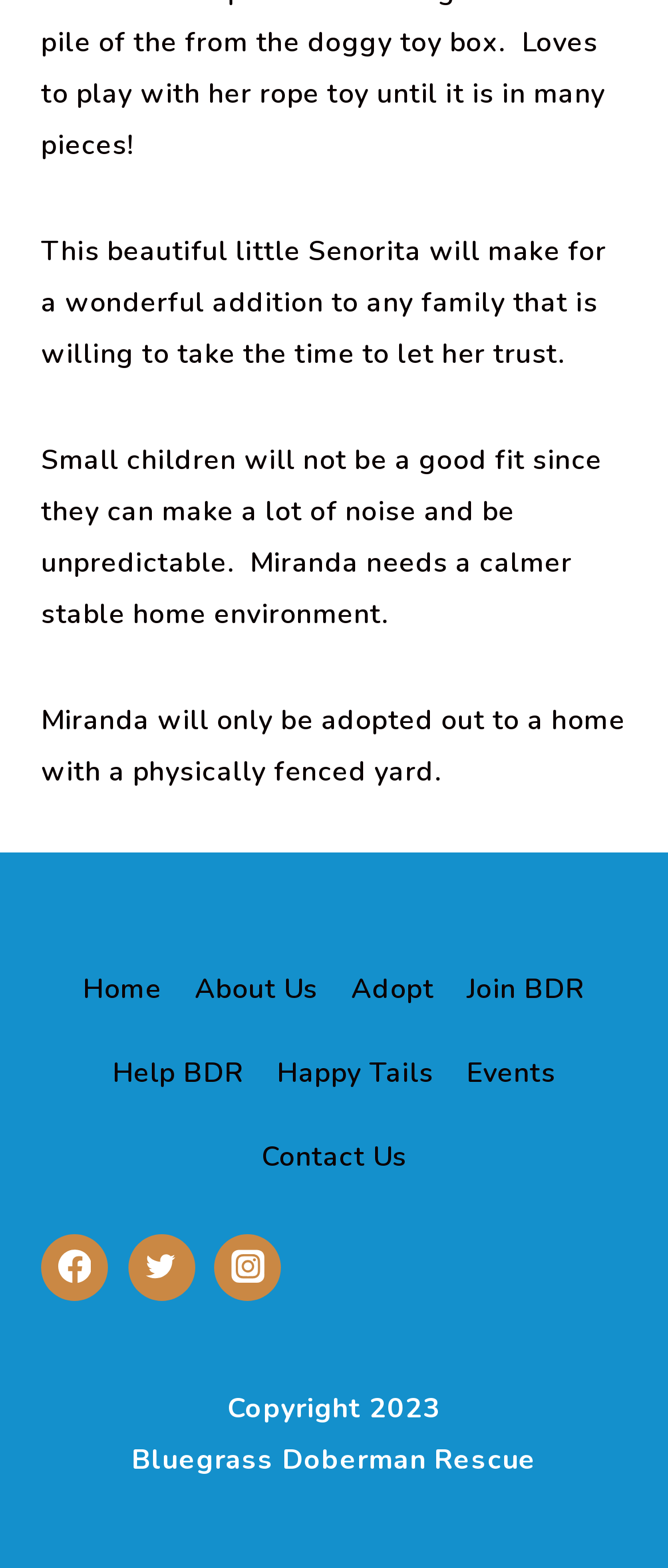Indicate the bounding box coordinates of the element that must be clicked to execute the instruction: "Click on the 'Home' link". The coordinates should be given as four float numbers between 0 and 1, i.e., [left, top, right, bottom].

[0.1, 0.604, 0.267, 0.657]